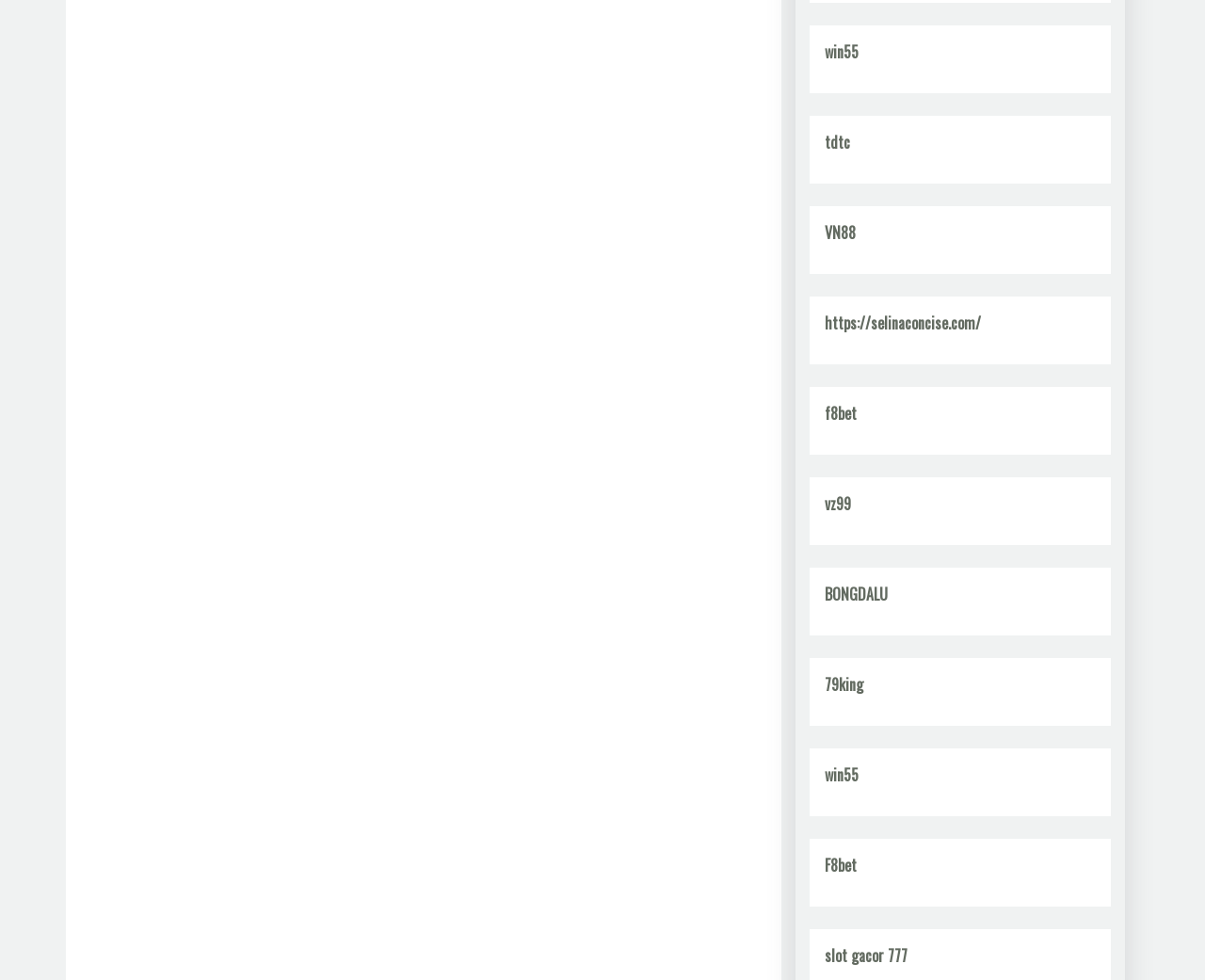How many links are listed below the navigation section?
Give a comprehensive and detailed explanation for the question.

Below the navigation section, there are 9 links listed, including 'win55', 'tdtc', 'VN88', 'https://selinaconcise.com/', 'f8bet', 'vz99', 'BONGDALU', '79king', and 'slot gacor 777'. These links are arranged vertically and have similar bounding box coordinates, indicating that they are listed in a column.